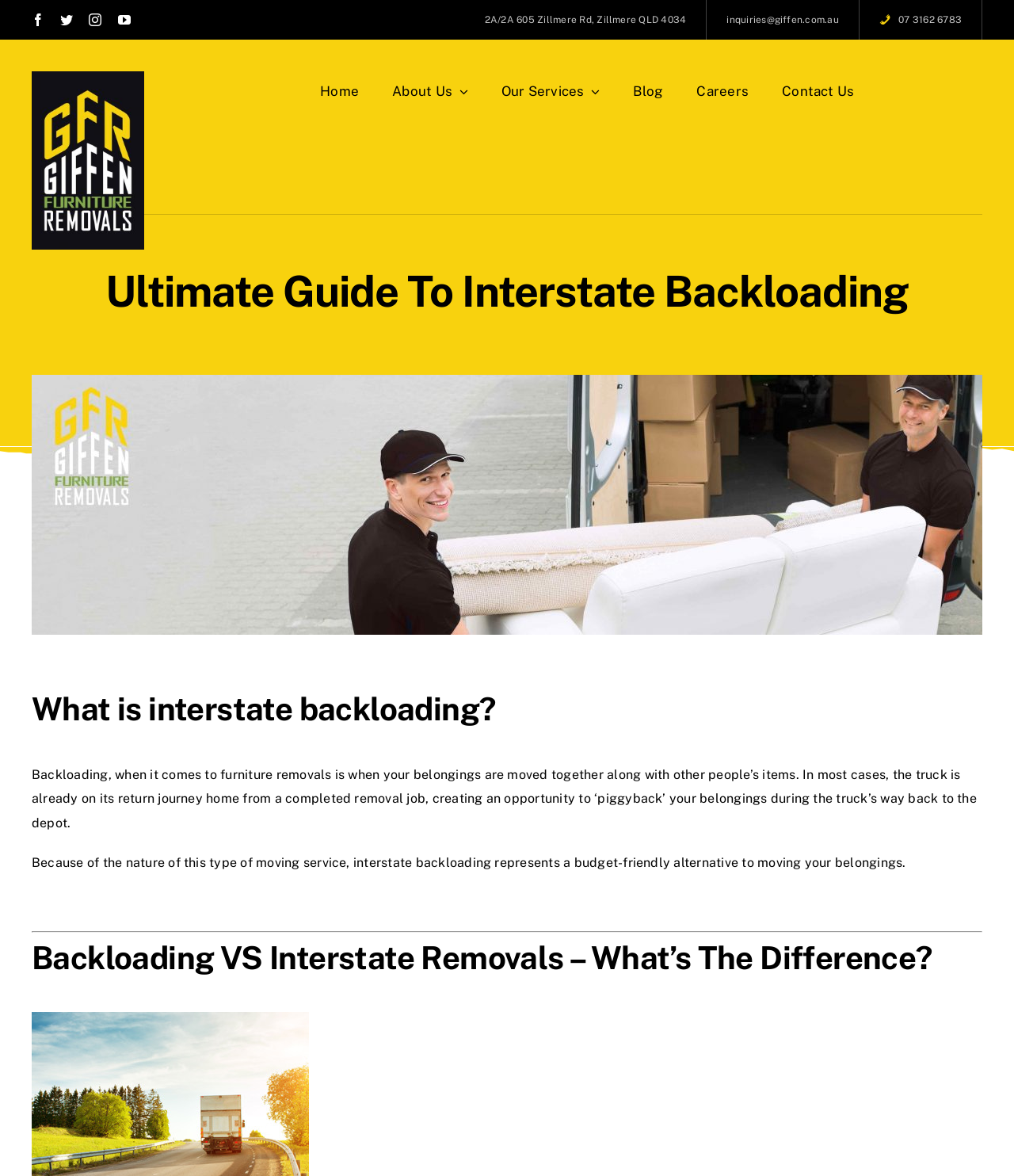Specify the bounding box coordinates of the element's region that should be clicked to achieve the following instruction: "Read about What is interstate backloading?". The bounding box coordinates consist of four float numbers between 0 and 1, in the format [left, top, right, bottom].

[0.031, 0.587, 0.969, 0.619]